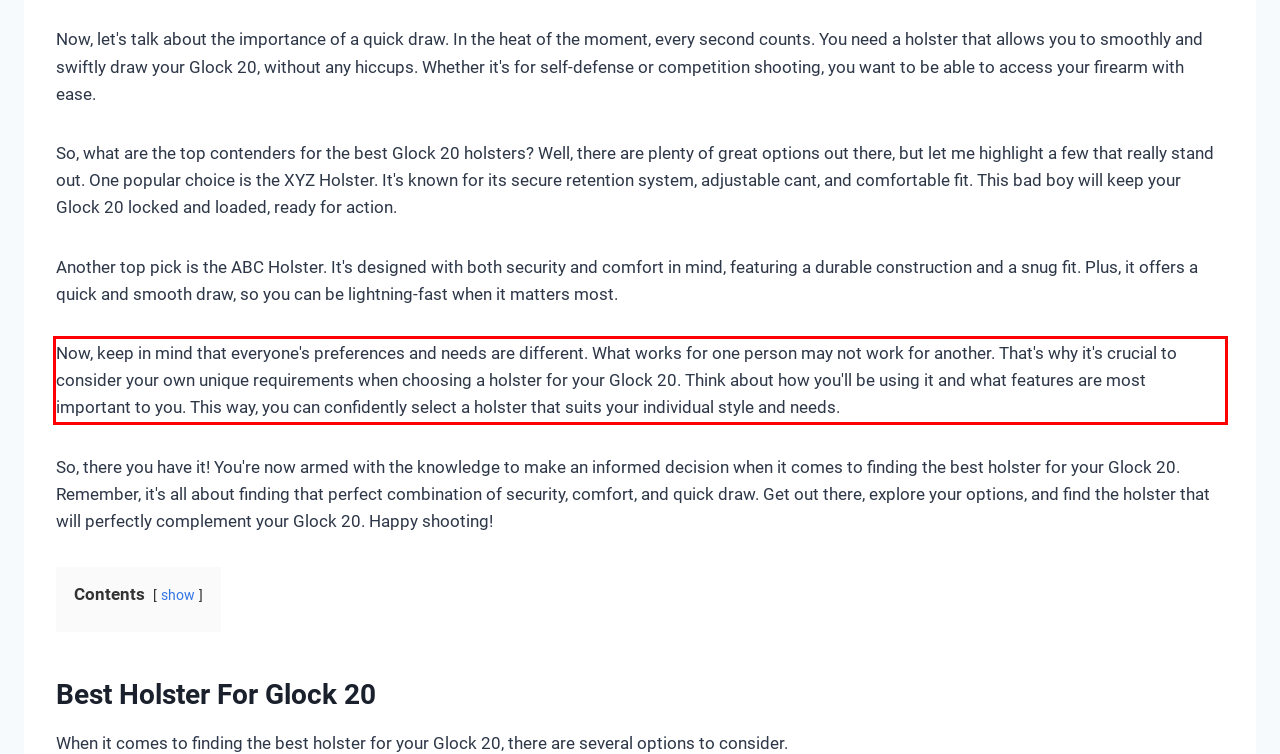Examine the webpage screenshot and use OCR to obtain the text inside the red bounding box.

Now, keep in mind that everyone's preferences and needs are different. What works for one person may not work for another. That's why it's crucial to consider your own unique requirements when choosing a holster for your Glock 20. Think about how you'll be using it and what features are most important to you. This way, you can confidently select a holster that suits your individual style and needs.